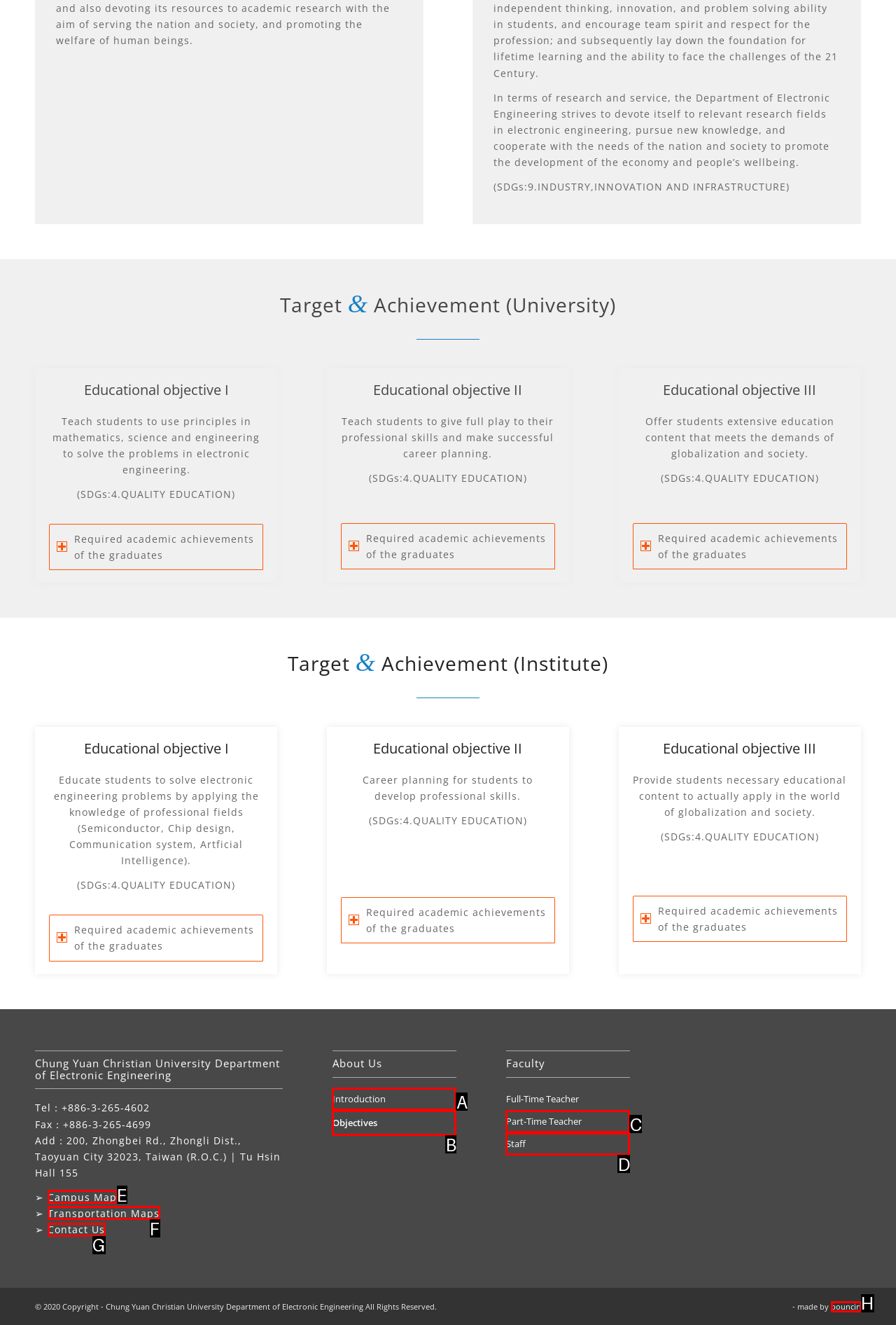Identify the HTML element that corresponds to the description: bouncin Provide the letter of the correct option directly.

H